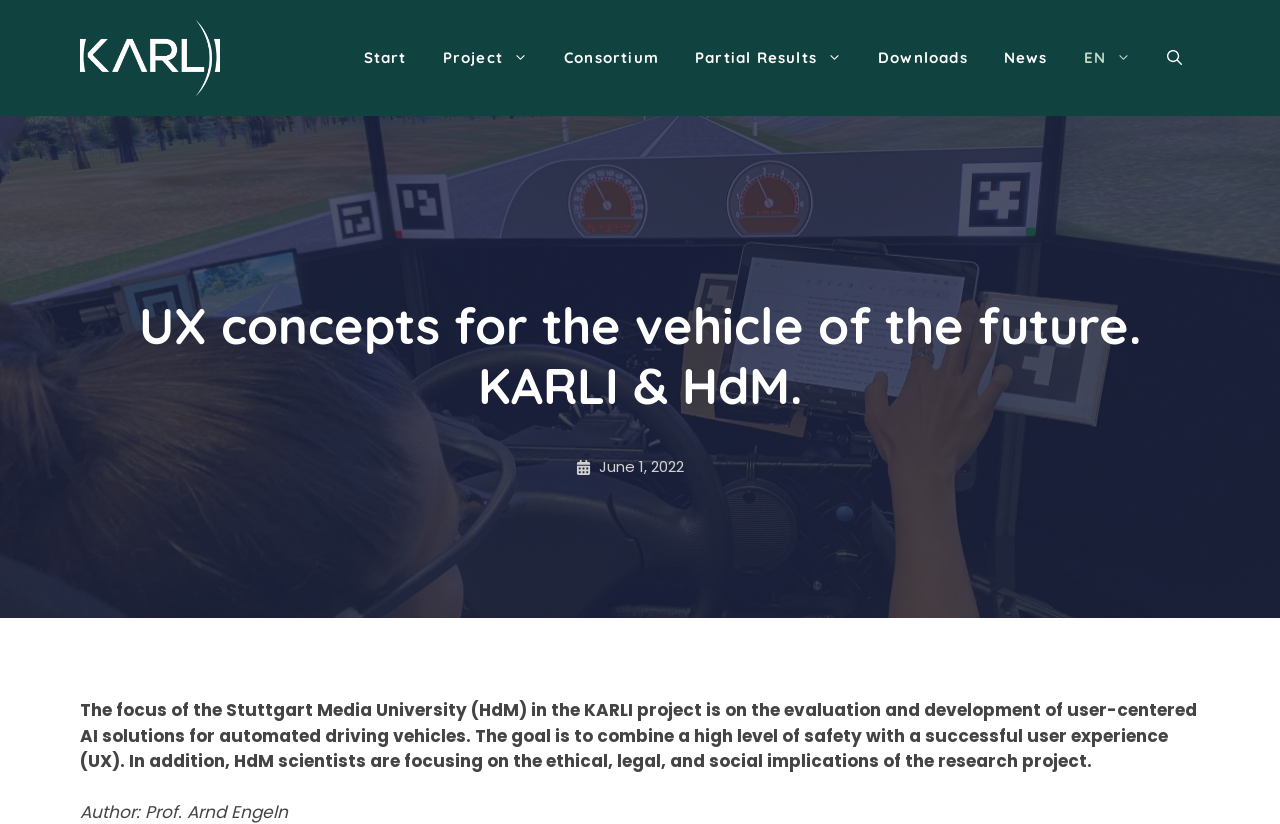Locate the bounding box coordinates of the area that needs to be clicked to fulfill the following instruction: "go to project page". The coordinates should be in the format of four float numbers between 0 and 1, namely [left, top, right, bottom].

[0.332, 0.04, 0.427, 0.101]